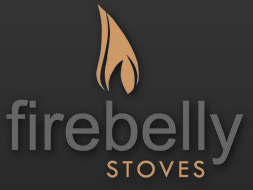Please answer the following question using a single word or phrase: What font color is the word 'firebelly' in?

Gray